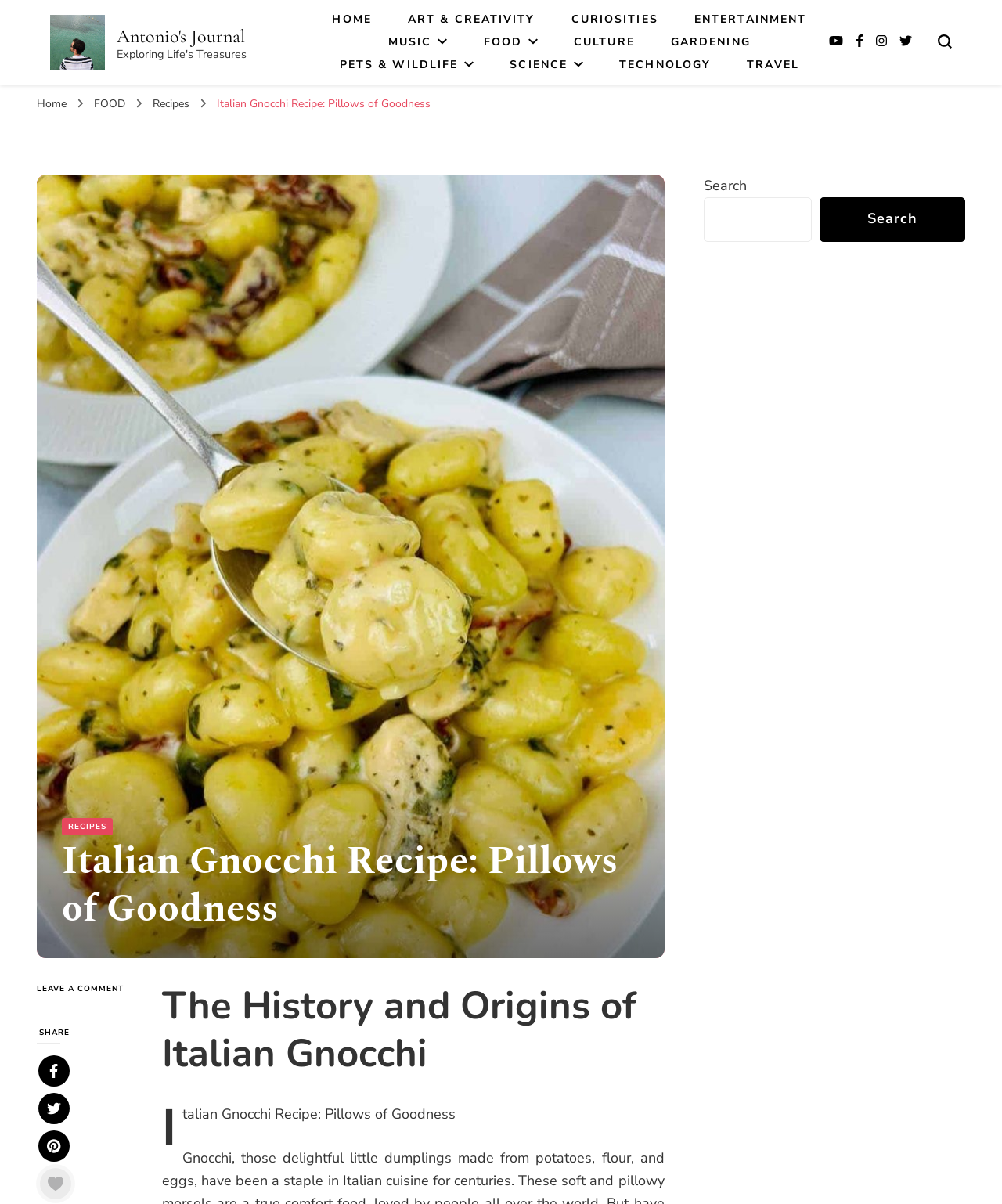What is the name of the blog?
Provide a well-explained and detailed answer to the question.

The name of the blog can be found in the top-left corner of the webpage, where it is written as 'Italian Gnocchi Recipe: Pillows of Goodness – Antonio's Journal'. This suggests that the blog is called Antonio's Journal.